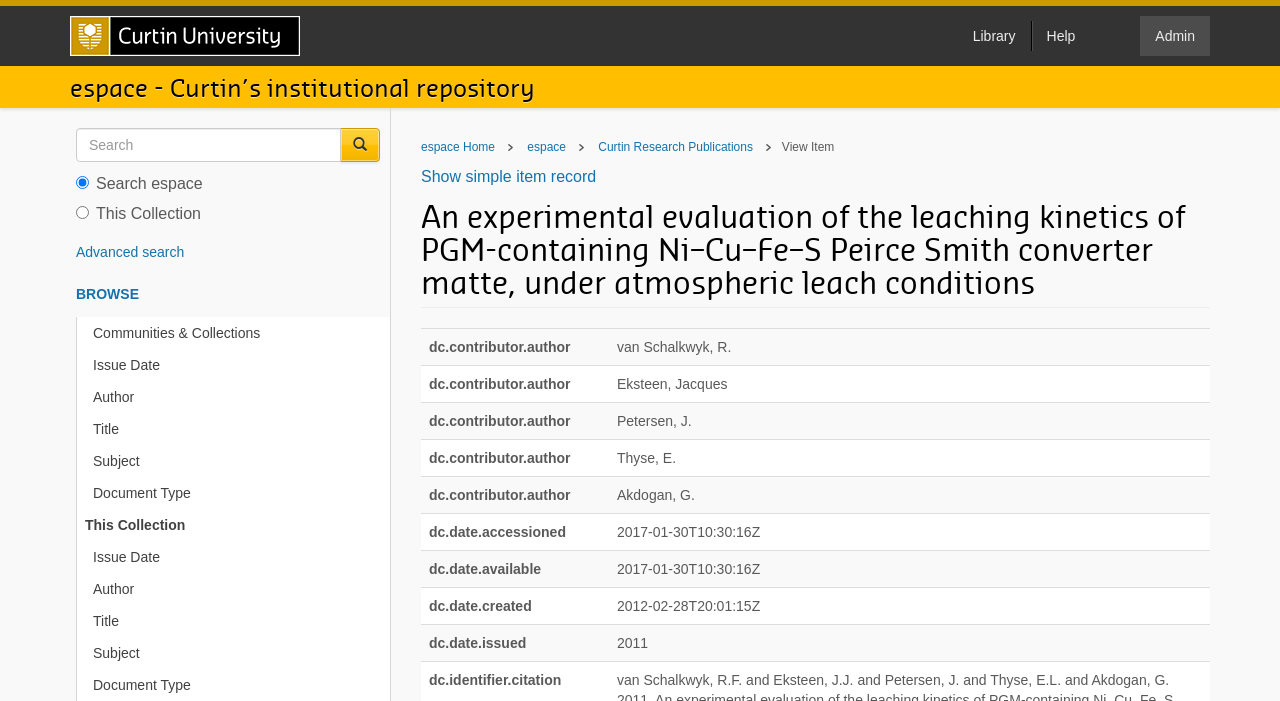Write an exhaustive caption that covers the webpage's main aspects.

This webpage appears to be a research article page from Curtin University's institutional repository, espace. At the top left, there is a Curtin University logo and a link to the university's homepage. On the top right, there are links to the library, help, and admin sections.

Below the top navigation, there is a heading that reads "espace - Curtin's institutional repository" with a link to the espace homepage. There are also links to espace, Curtin Research Publications, and a "View Item" button.

The main content of the page is a research article with the title "An experimental evaluation of the leaching kinetics of PGM-containing Ni–Cu–Fe–S Peirce Smith converter matte, under atmospheric leach conditions". Below the title, there is a table with information about the article, including the authors, dates, and other metadata.

On the left side of the page, there is a search box with a "Go" button and options to search espace or the current collection. Below the search box, there are links to browse communities and collections, issue dates, authors, titles, subjects, and document types.

There are 4 authors listed for the article, with their names displayed in a table format. The article's metadata, including dates and other information, is also displayed in a table format.